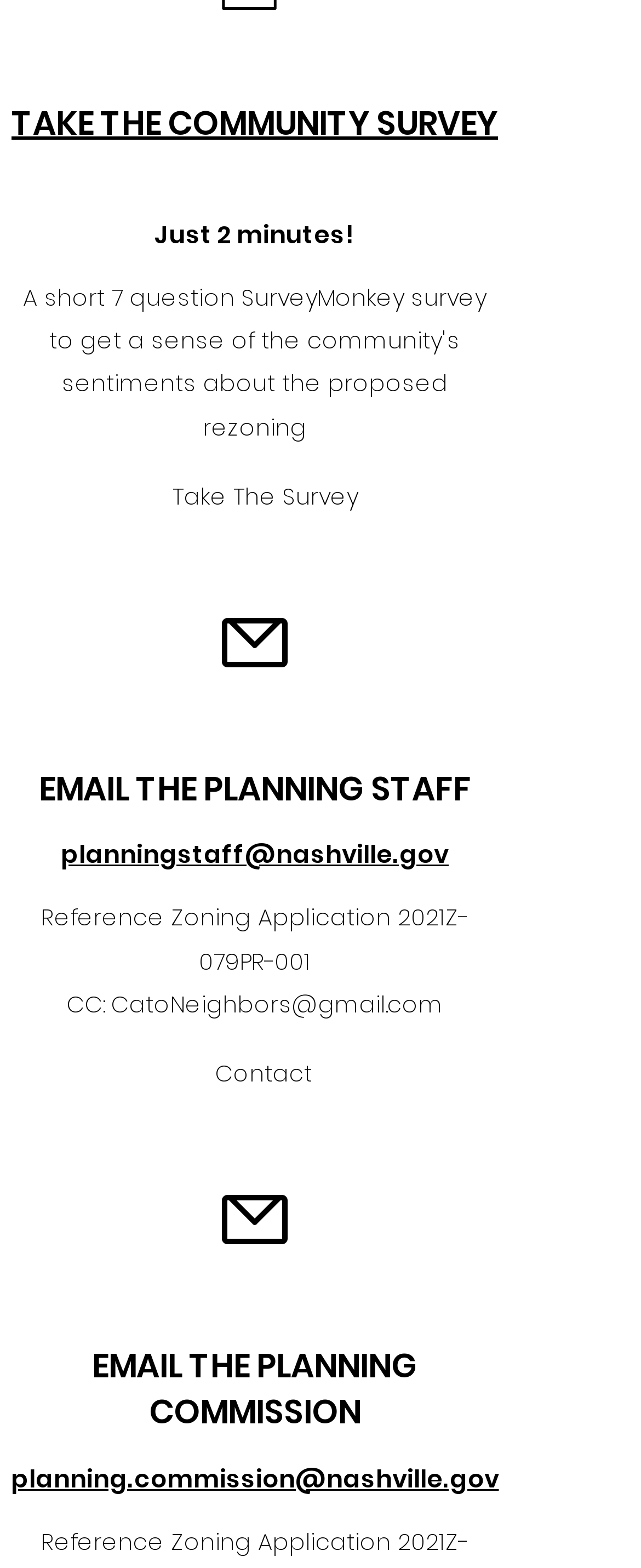Using the description: "Take The Survey", determine the UI element's bounding box coordinates. Ensure the coordinates are in the format of four float numbers between 0 and 1, i.e., [left, top, right, bottom].

[0.269, 0.301, 0.559, 0.332]